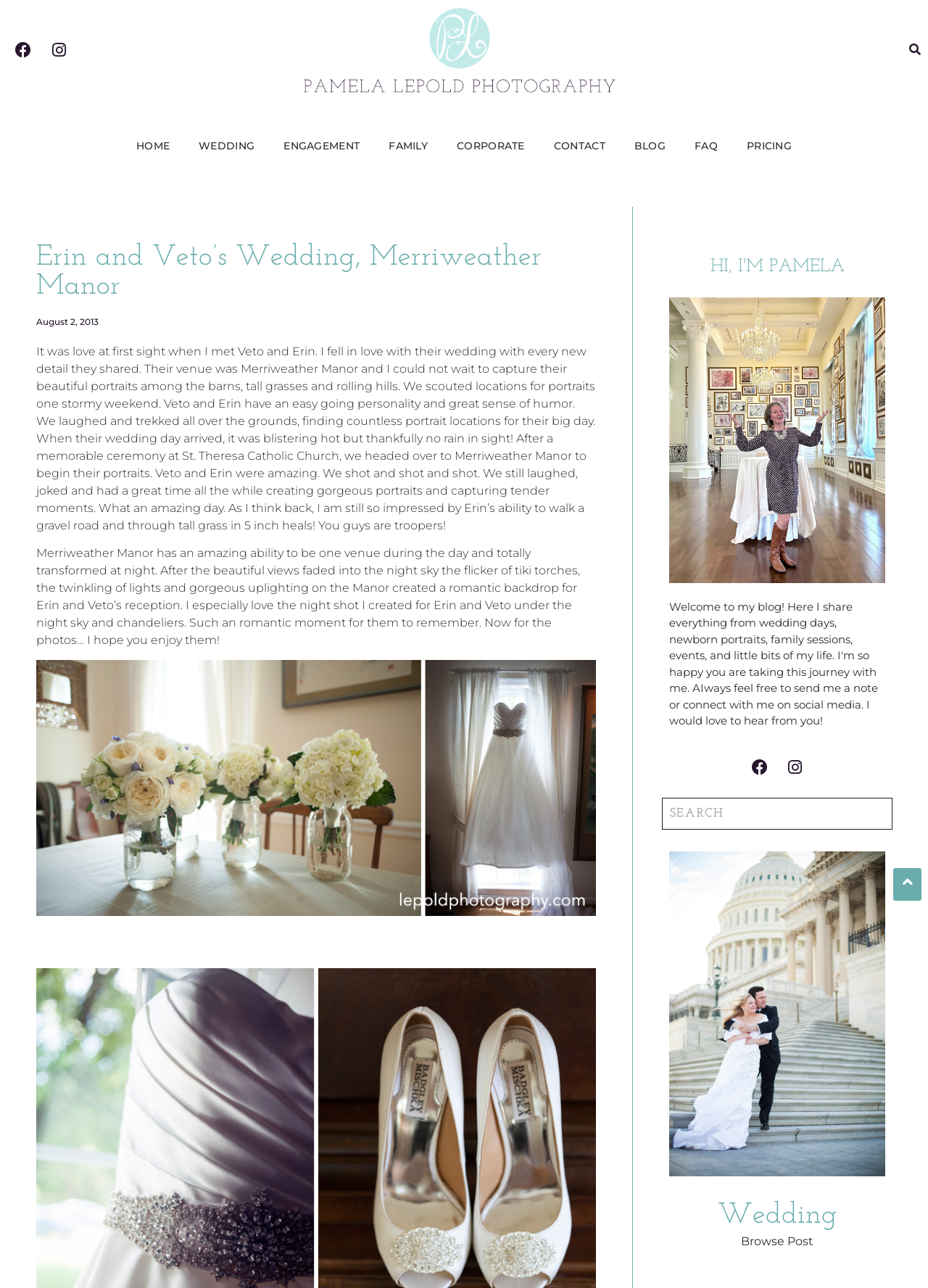Please determine the bounding box coordinates of the element to click on in order to accomplish the following task: "View Spanish Football Match Previews". Ensure the coordinates are four float numbers ranging from 0 to 1, i.e., [left, top, right, bottom].

None